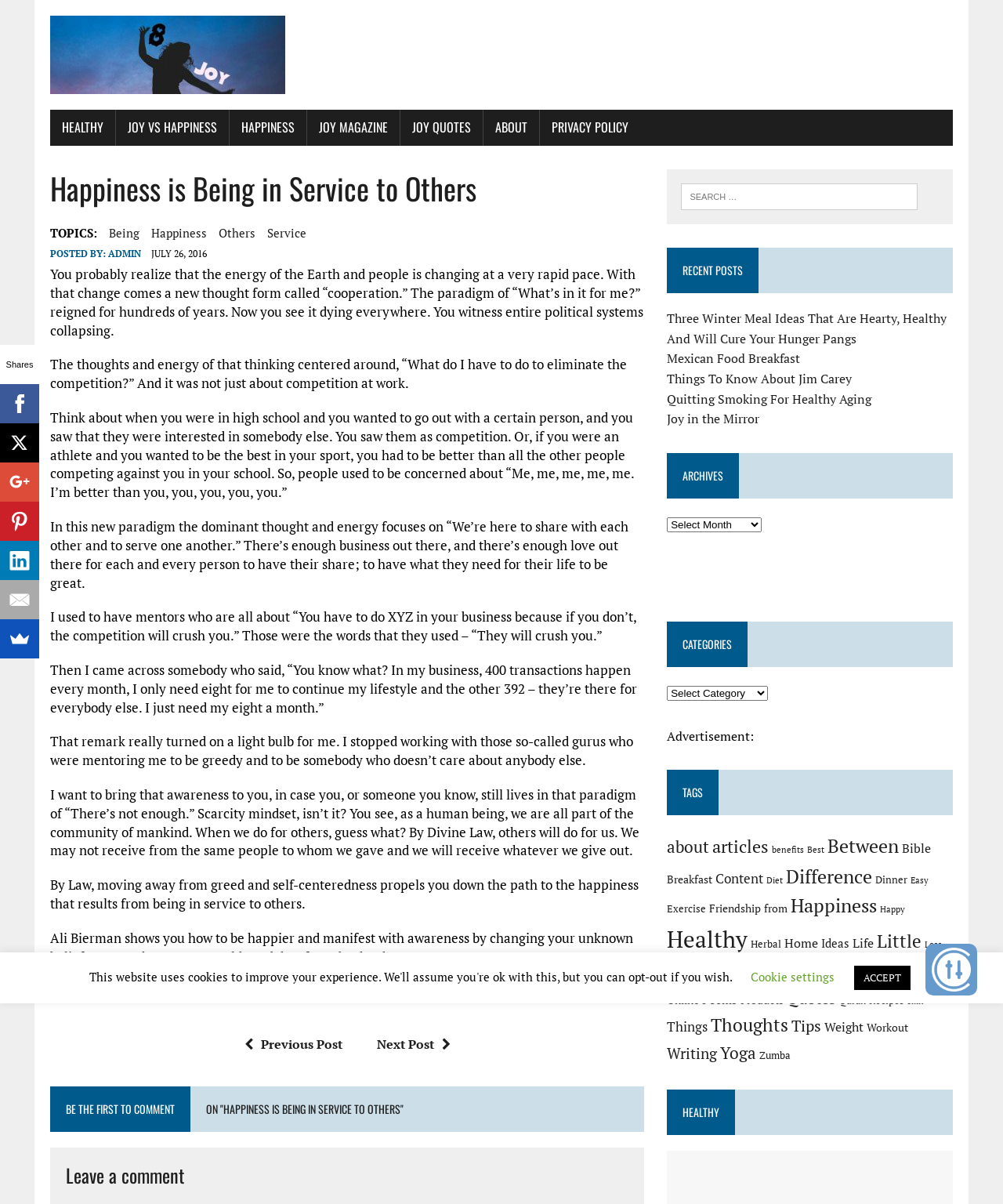Provide the bounding box coordinates of the UI element this sentence describes: "Cookie settings".

[0.748, 0.805, 0.832, 0.818]